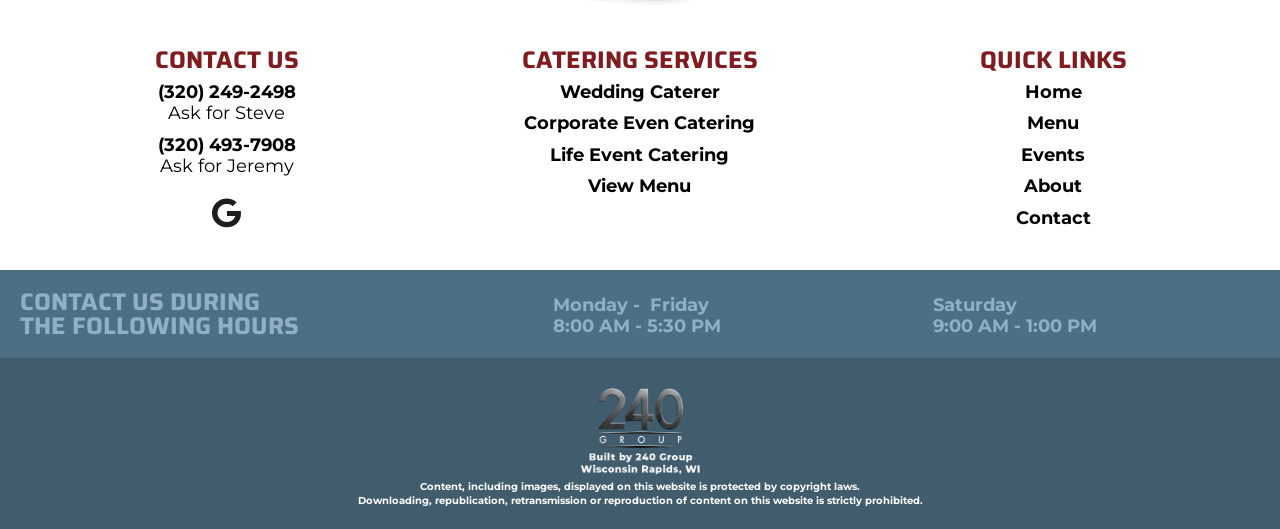Given the description: "Life Event Catering", determine the bounding box coordinates of the UI element. The coordinates should be formatted as four float numbers between 0 and 1, [left, top, right, bottom].

[0.43, 0.272, 0.57, 0.314]